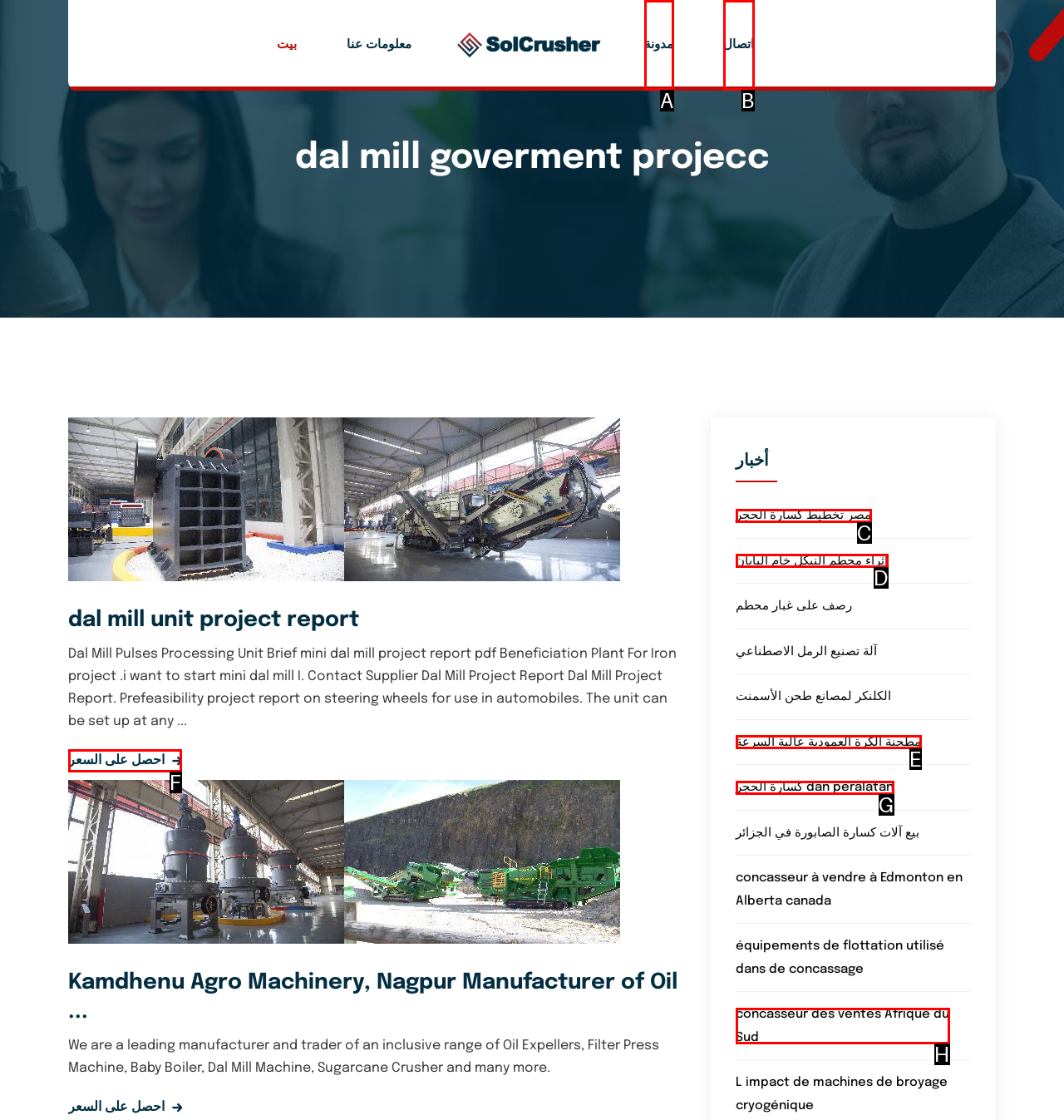Match the description: مدونة to one of the options shown. Reply with the letter of the best match.

A